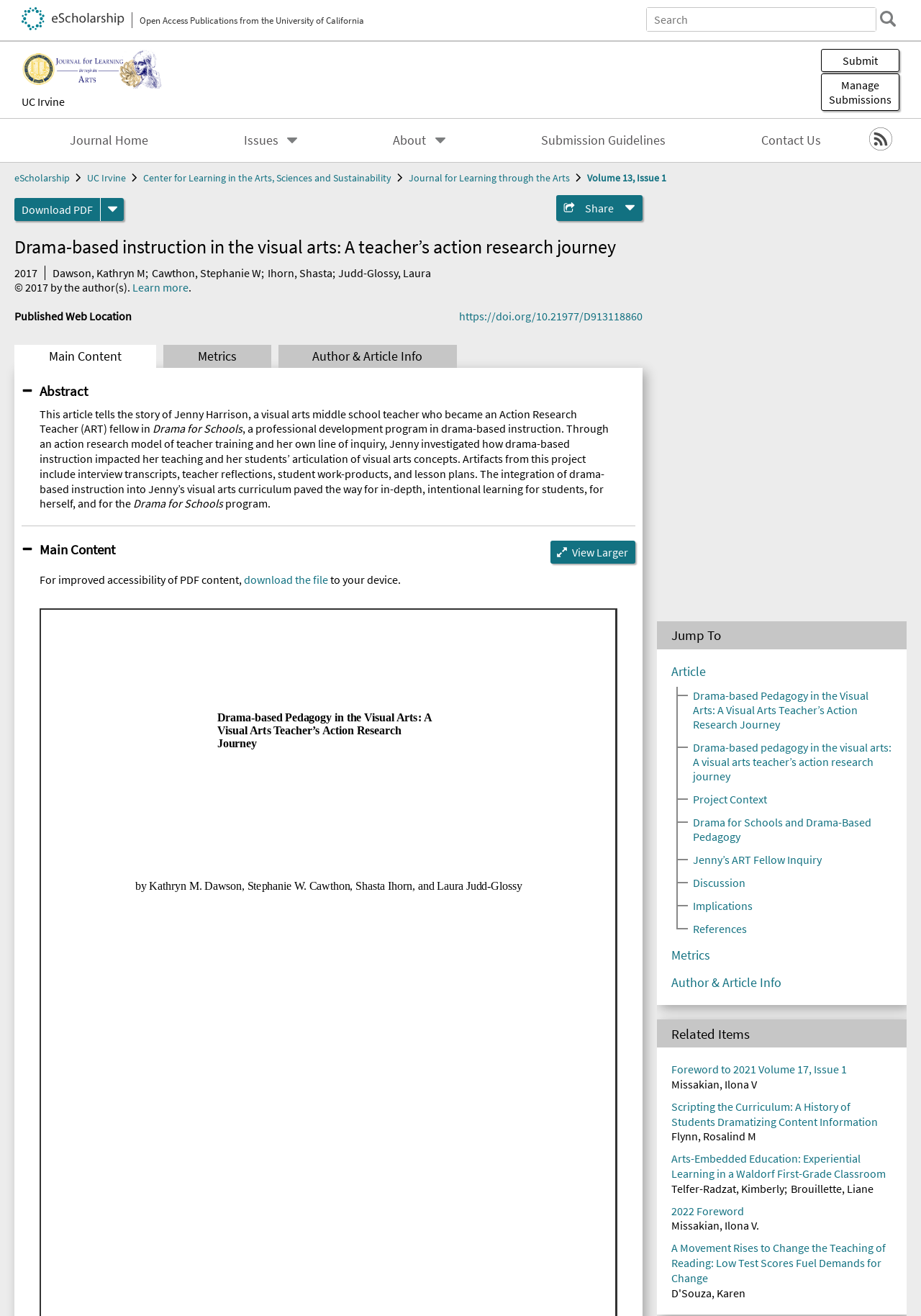Give a succinct answer to this question in a single word or phrase: 
What is the main topic of the webpage?

Drama-based instruction in the visual arts